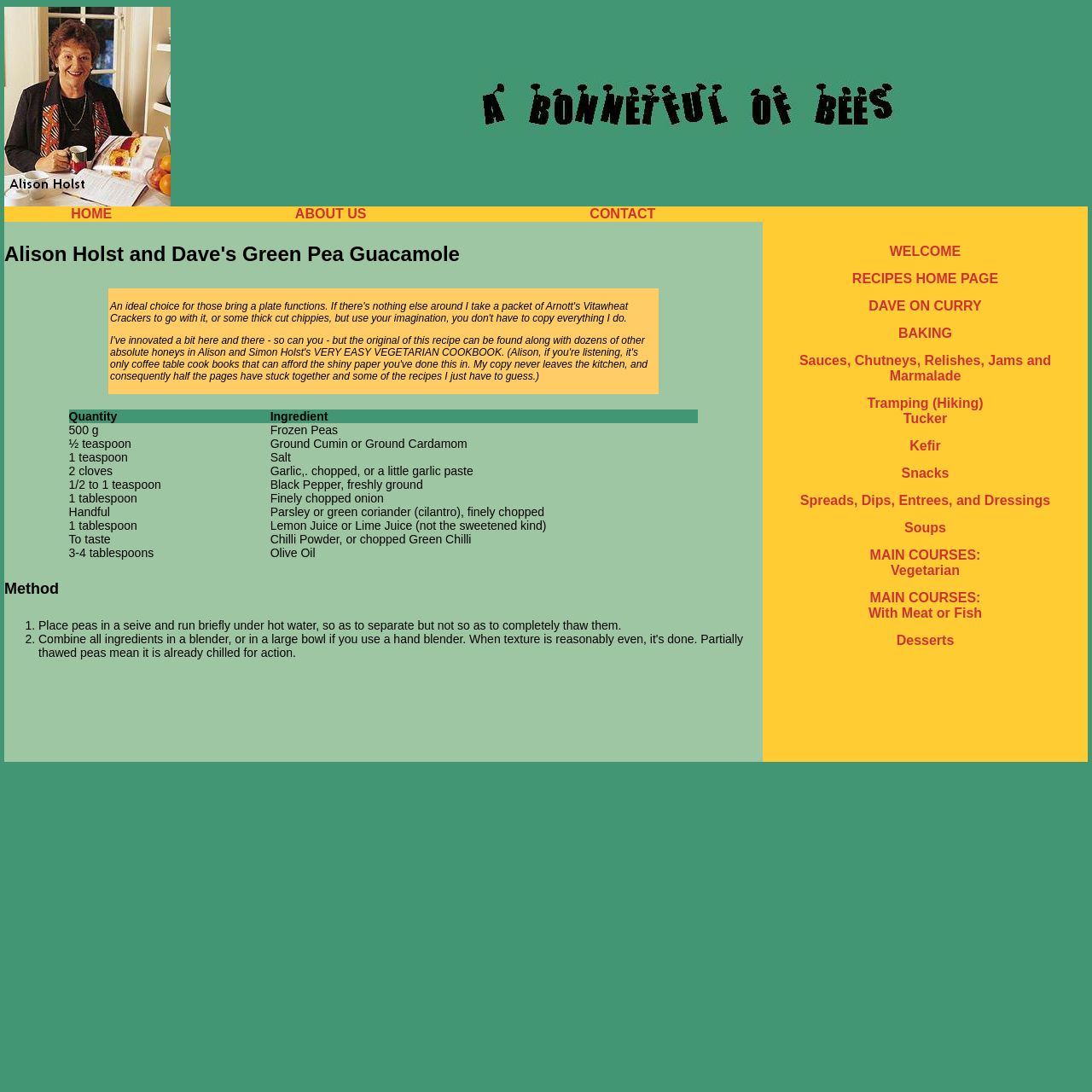Please identify the bounding box coordinates of the element I should click to complete this instruction: 'click CONTACT'. The coordinates should be given as four float numbers between 0 and 1, like this: [left, top, right, bottom].

[0.54, 0.189, 0.6, 0.202]